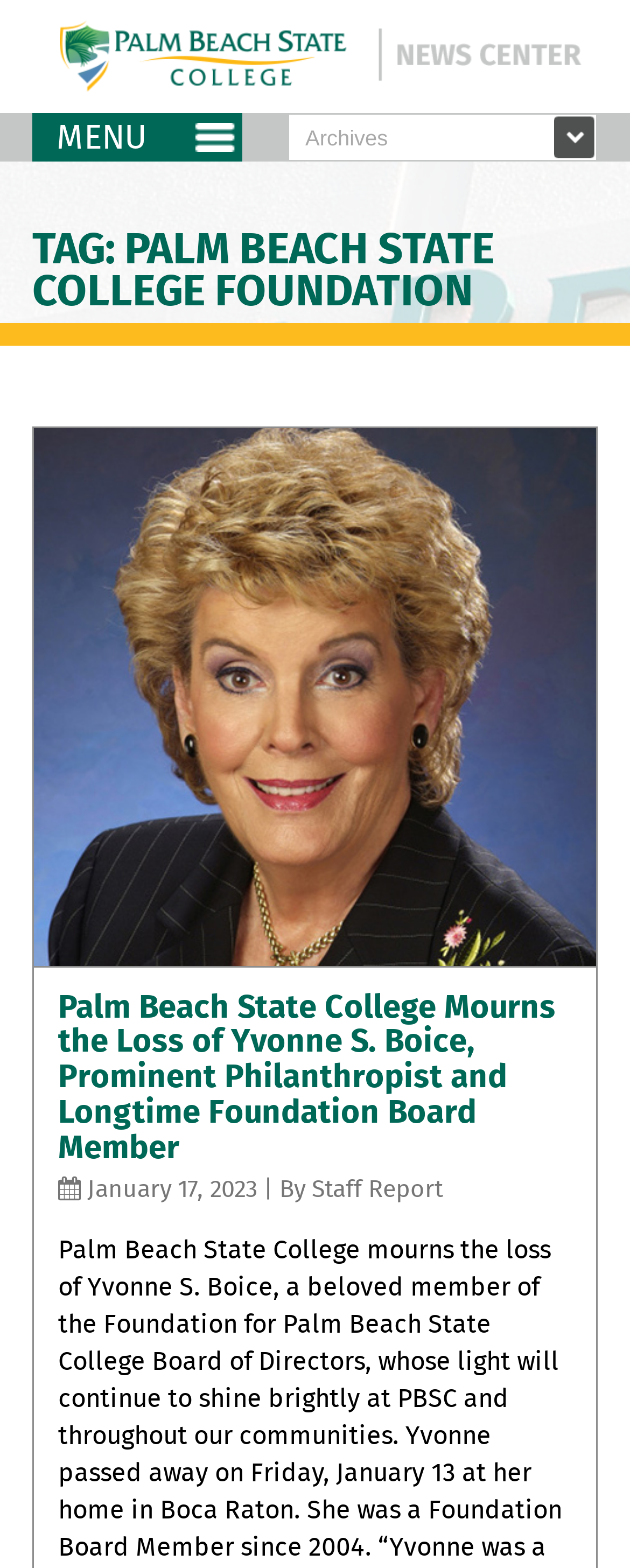Answer the following query concisely with a single word or phrase:
Who wrote the latest news article?

Staff Report